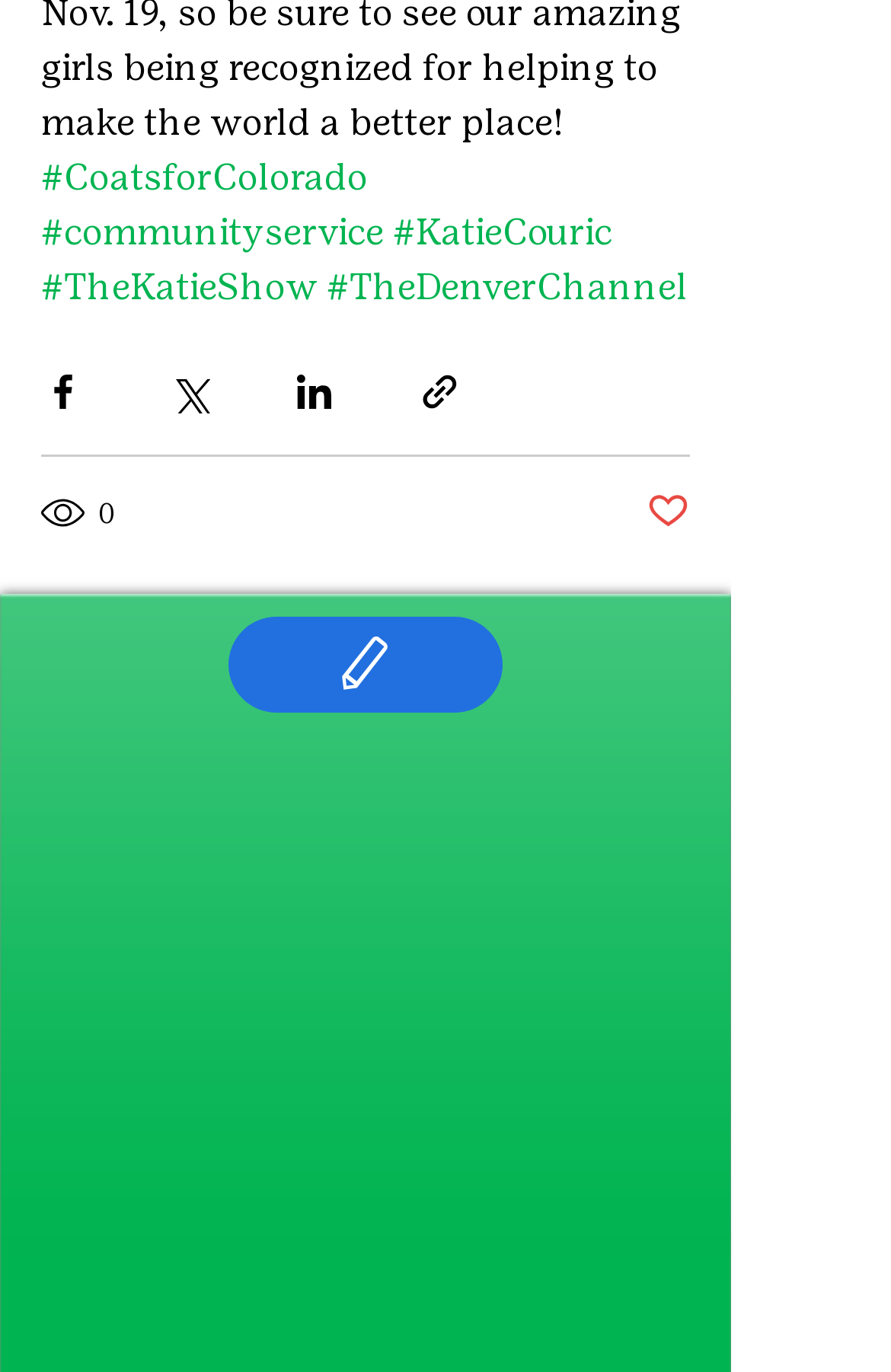Show the bounding box coordinates of the region that should be clicked to follow the instruction: "View Katie Couric."

[0.441, 0.153, 0.687, 0.185]